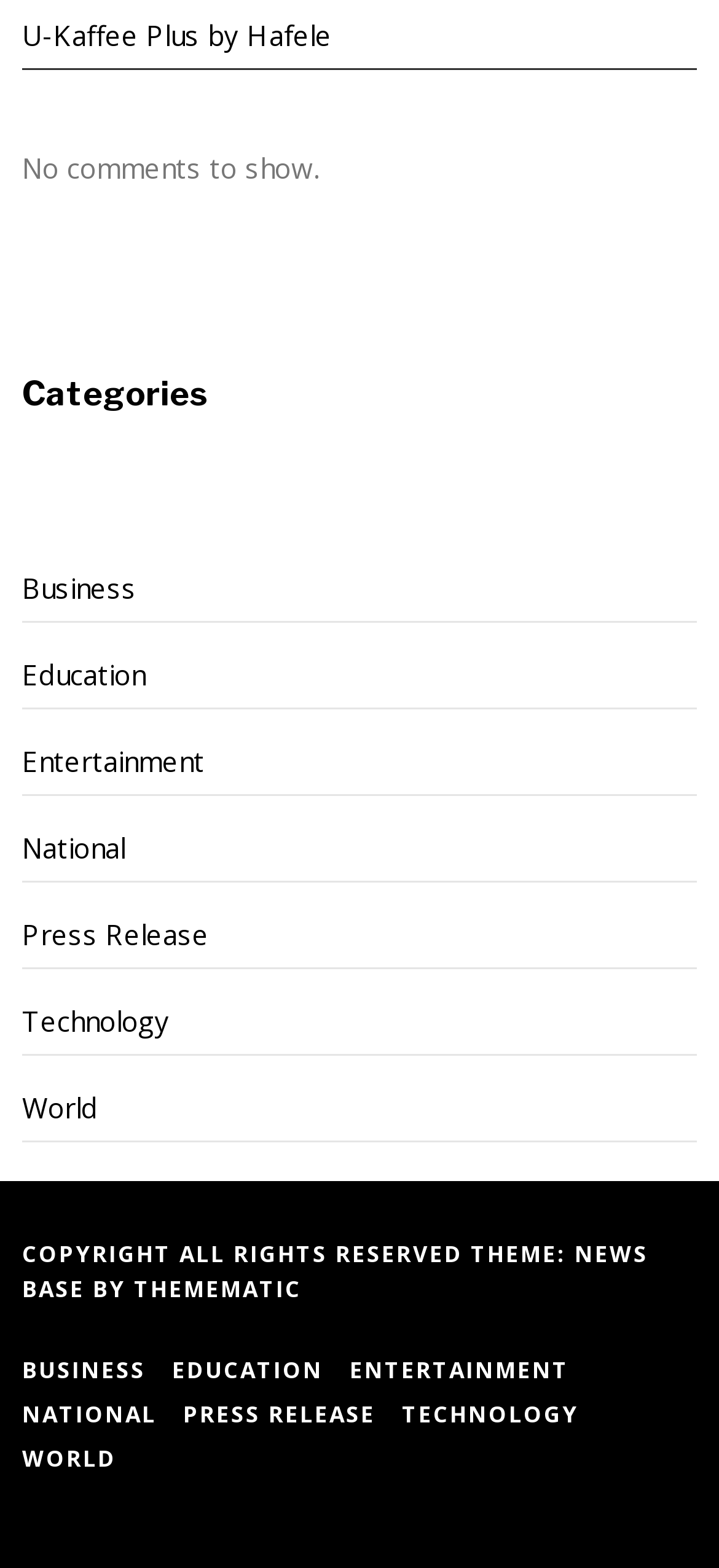Locate the bounding box coordinates of the element you need to click to accomplish the task described by this instruction: "View Business category".

[0.031, 0.353, 0.969, 0.397]